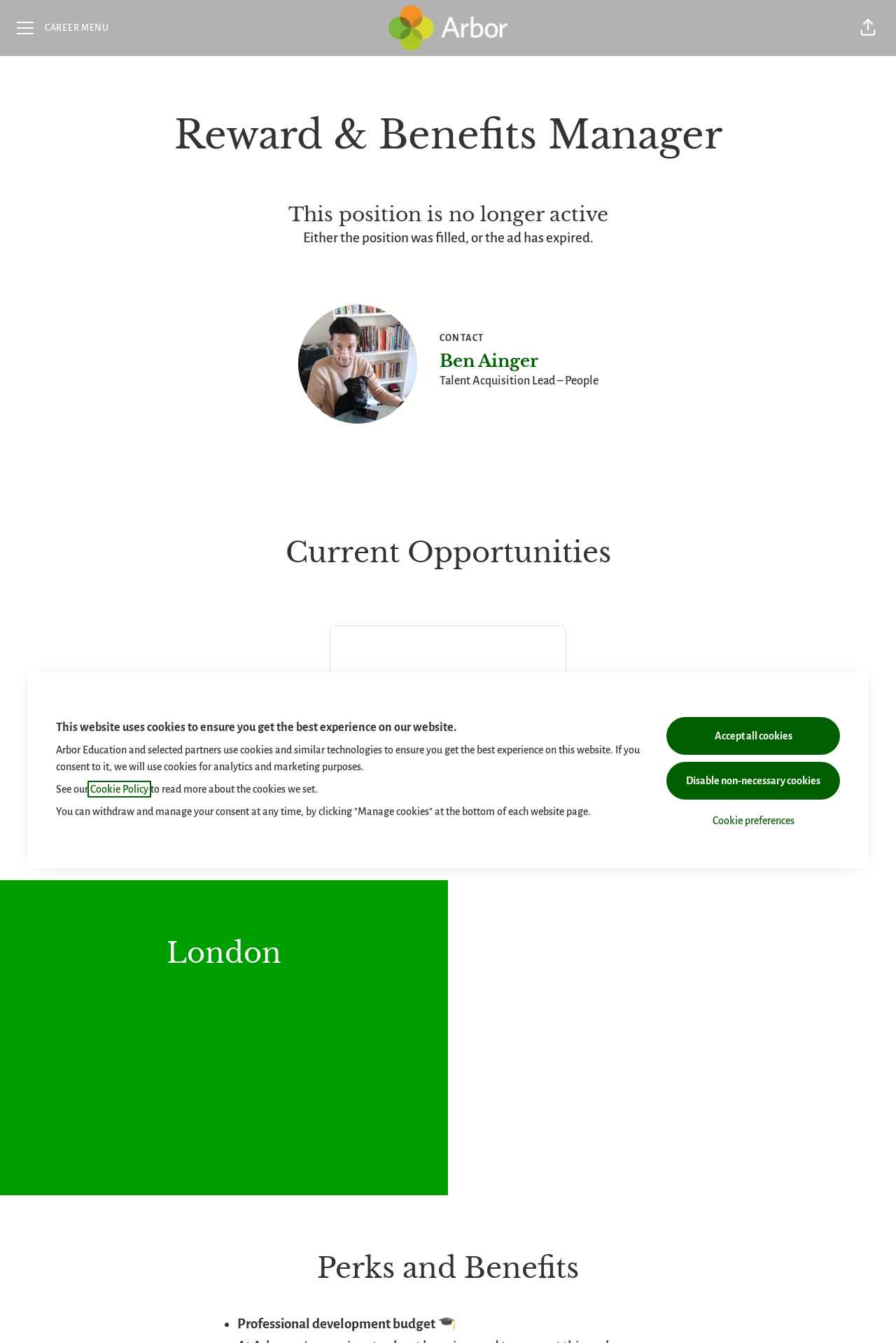Kindly provide the bounding box coordinates of the section you need to click on to fulfill the given instruction: "Contact Ben Ainger".

[0.49, 0.26, 0.668, 0.278]